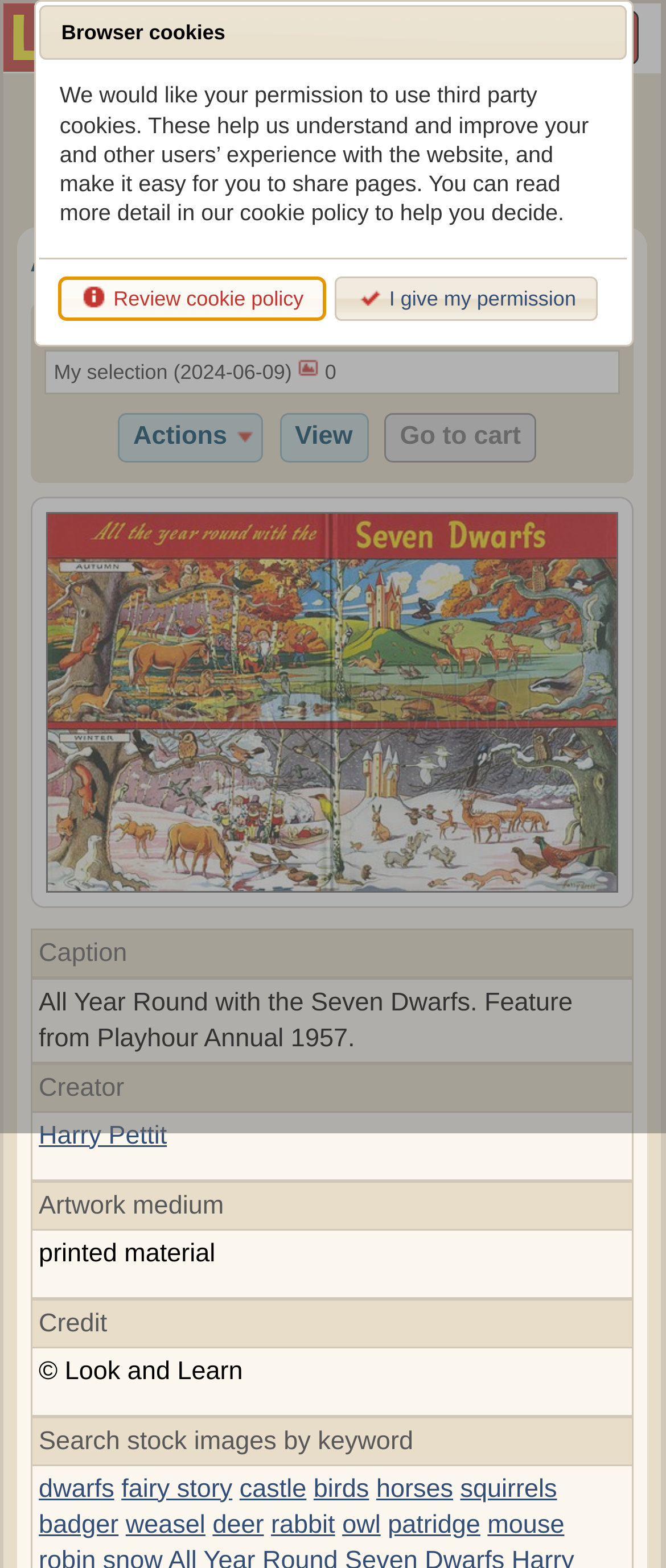Determine the coordinates of the bounding box for the clickable area needed to execute this instruction: "Search stock images by keyword".

[0.058, 0.94, 0.172, 0.959]